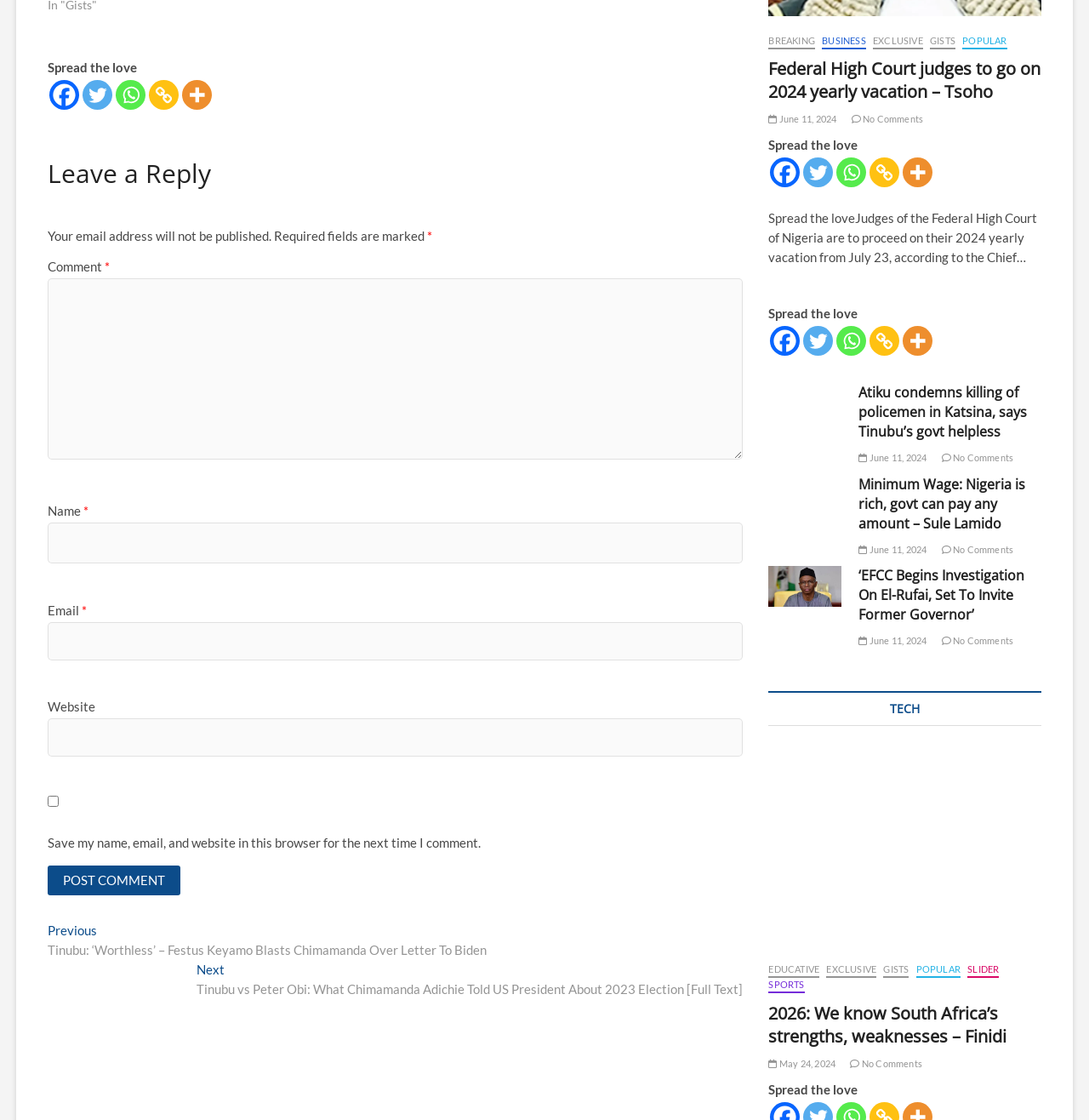What is the function of the 'Save my name, email, and website in this browser for the next time I comment' checkbox?
From the image, respond with a single word or phrase.

To save user information